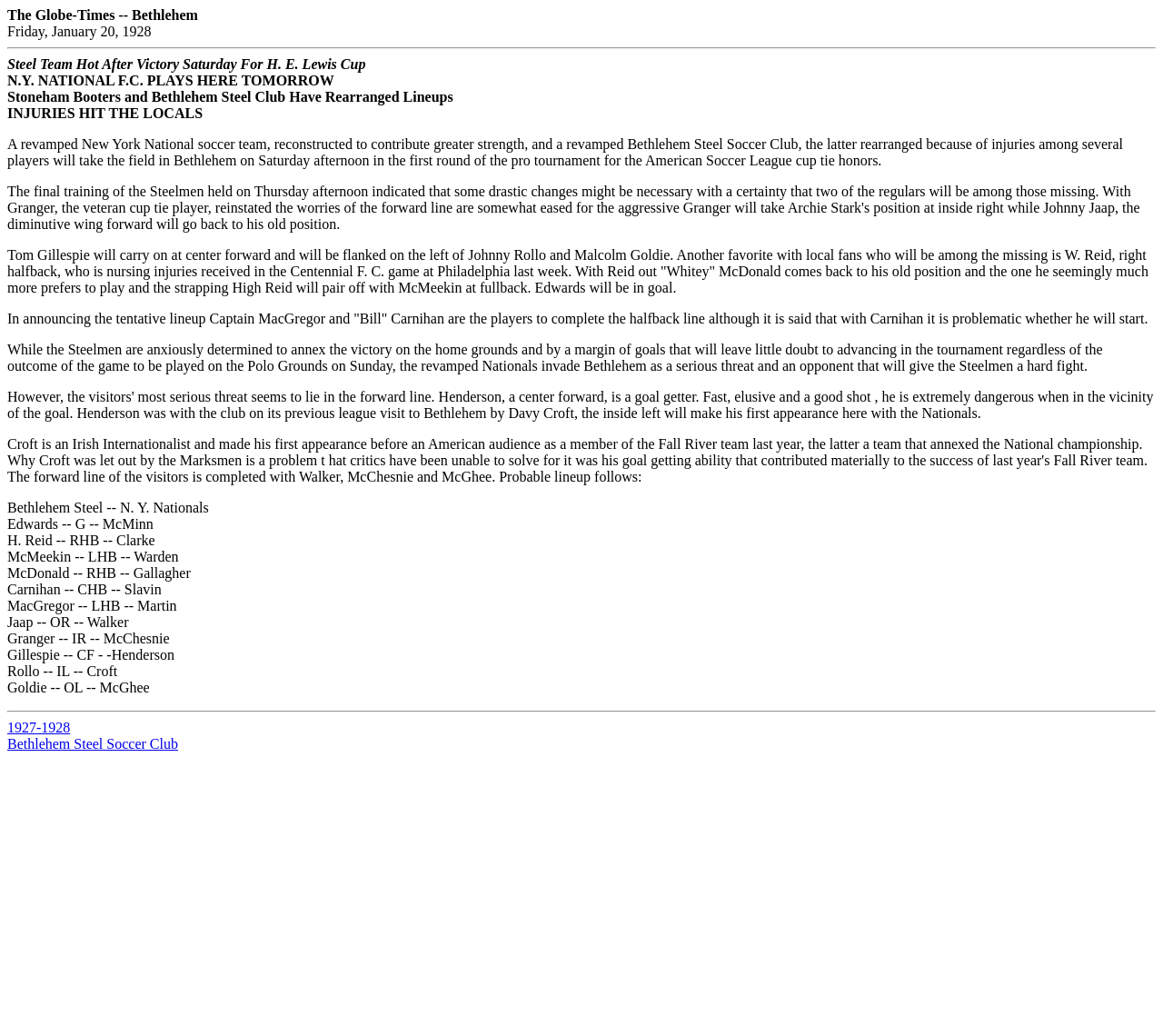Who is the goalkeeper for Bethlehem Steel Soccer Club?
Examine the image and provide an in-depth answer to the question.

The lineup for Bethlehem Steel Soccer Club is listed on the webpage, and Edwards is mentioned as the goalkeeper.